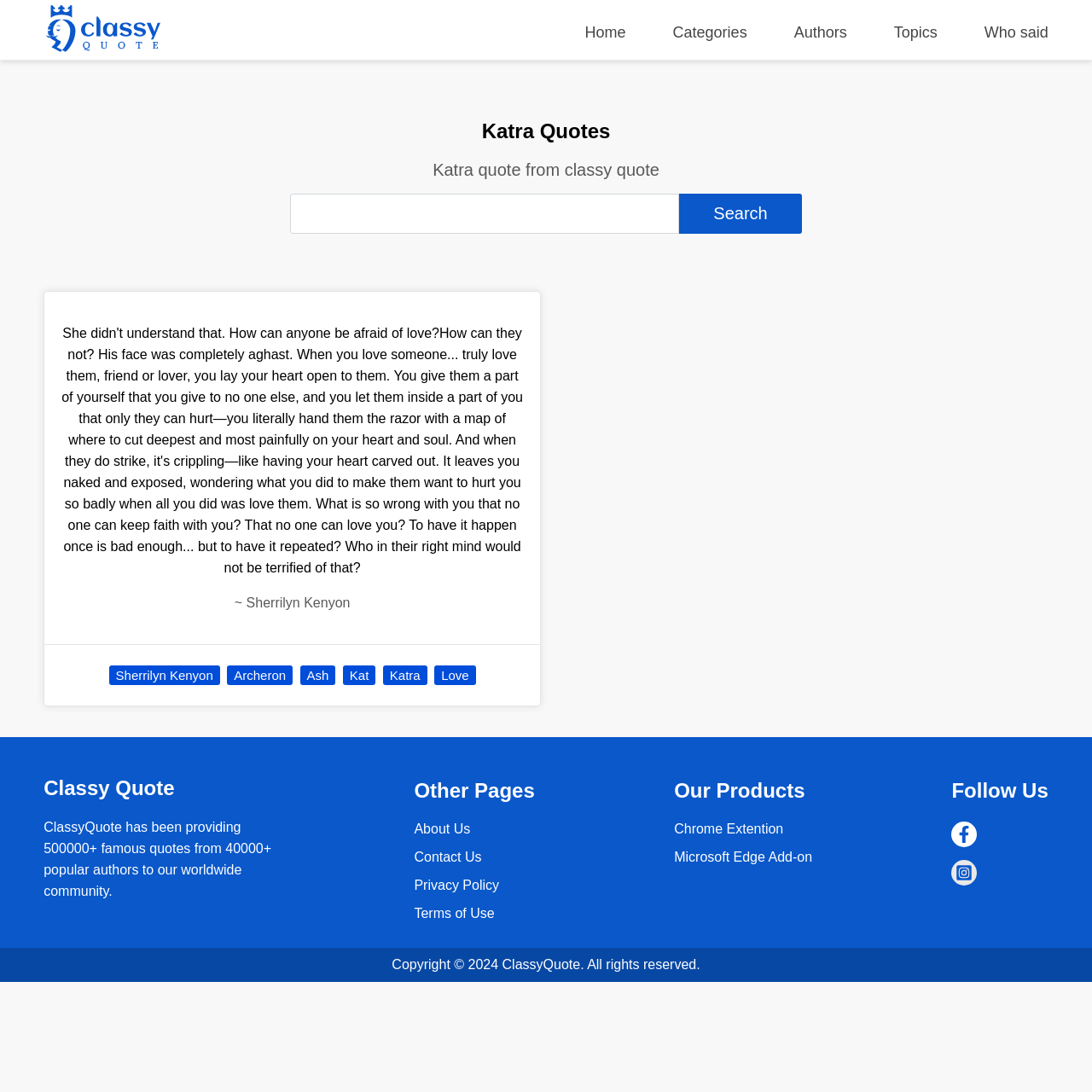Analyze the image and provide a detailed answer to the question: How many links are there in the main section?

I counted the links in the main section, which are 'She didn't understand that...', 'Sherrilyn Kenyon', 'Archeron', 'Ash', 'Kat', 'Katra', and 'Love'.